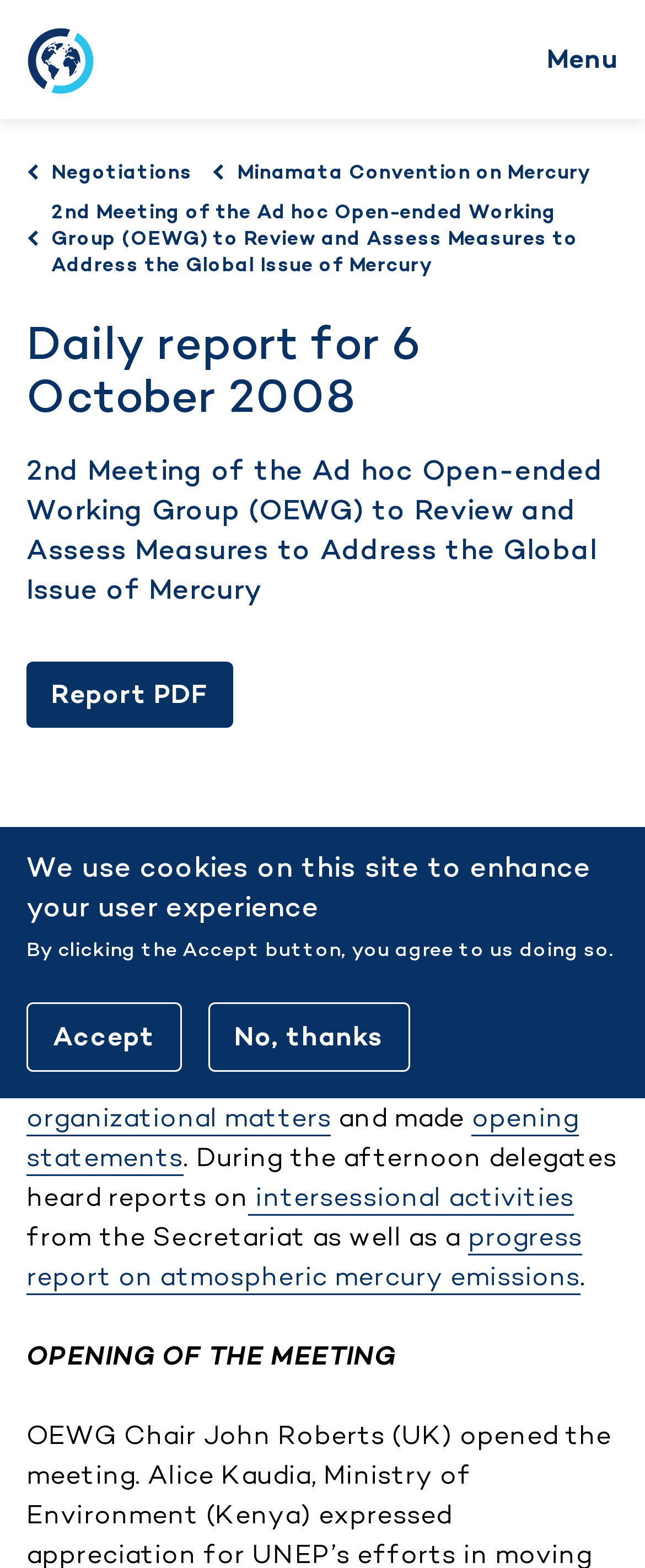Locate the bounding box coordinates of the element to click to perform the following action: 'Return to the homepage'. The coordinates should be given as four float values between 0 and 1, in the form of [left, top, right, bottom].

[0.041, 0.017, 0.144, 0.059]